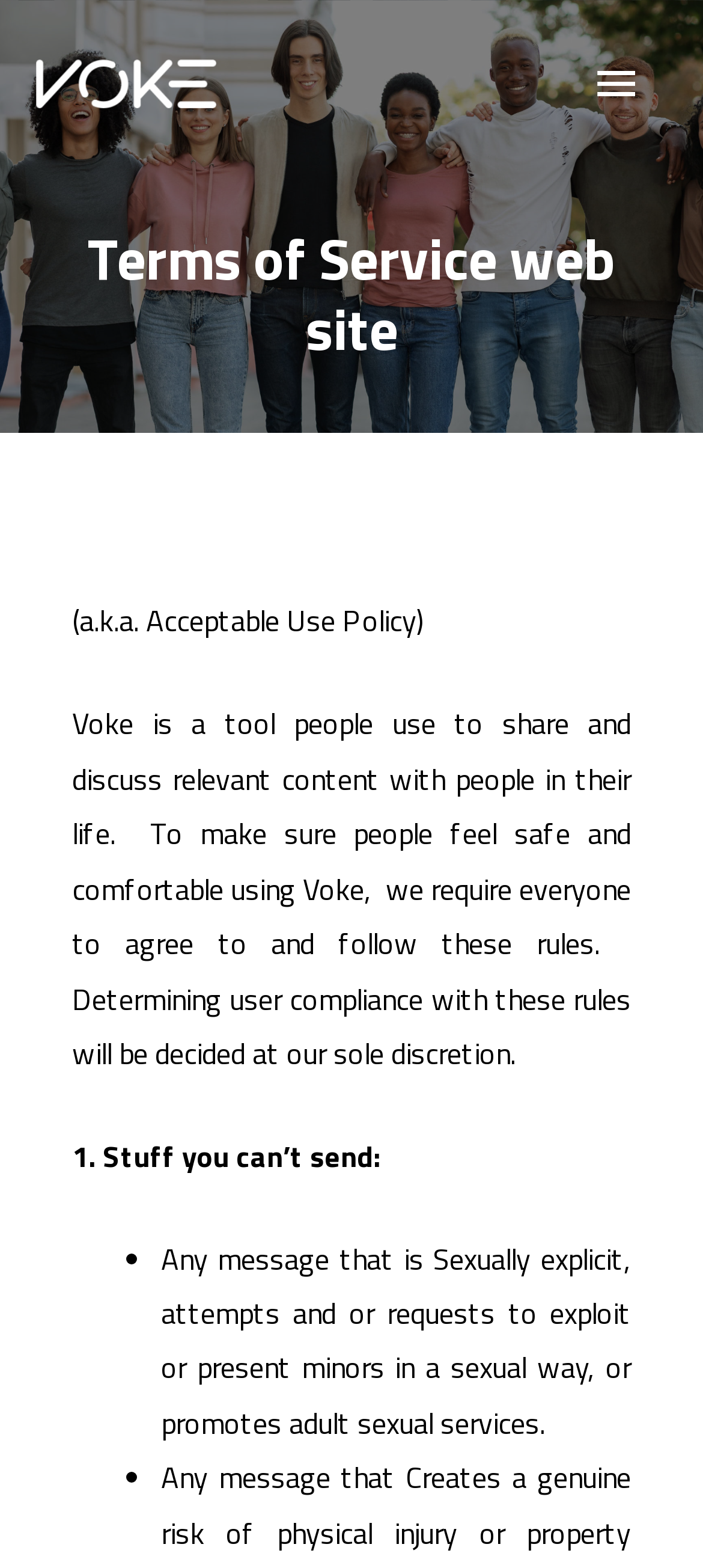What is the purpose of Voke?
Please answer the question as detailed as possible.

According to the webpage, Voke is a tool people use to share and discuss relevant content with people in their life, and the Terms of Service are in place to ensure users feel safe and comfortable using the platform.